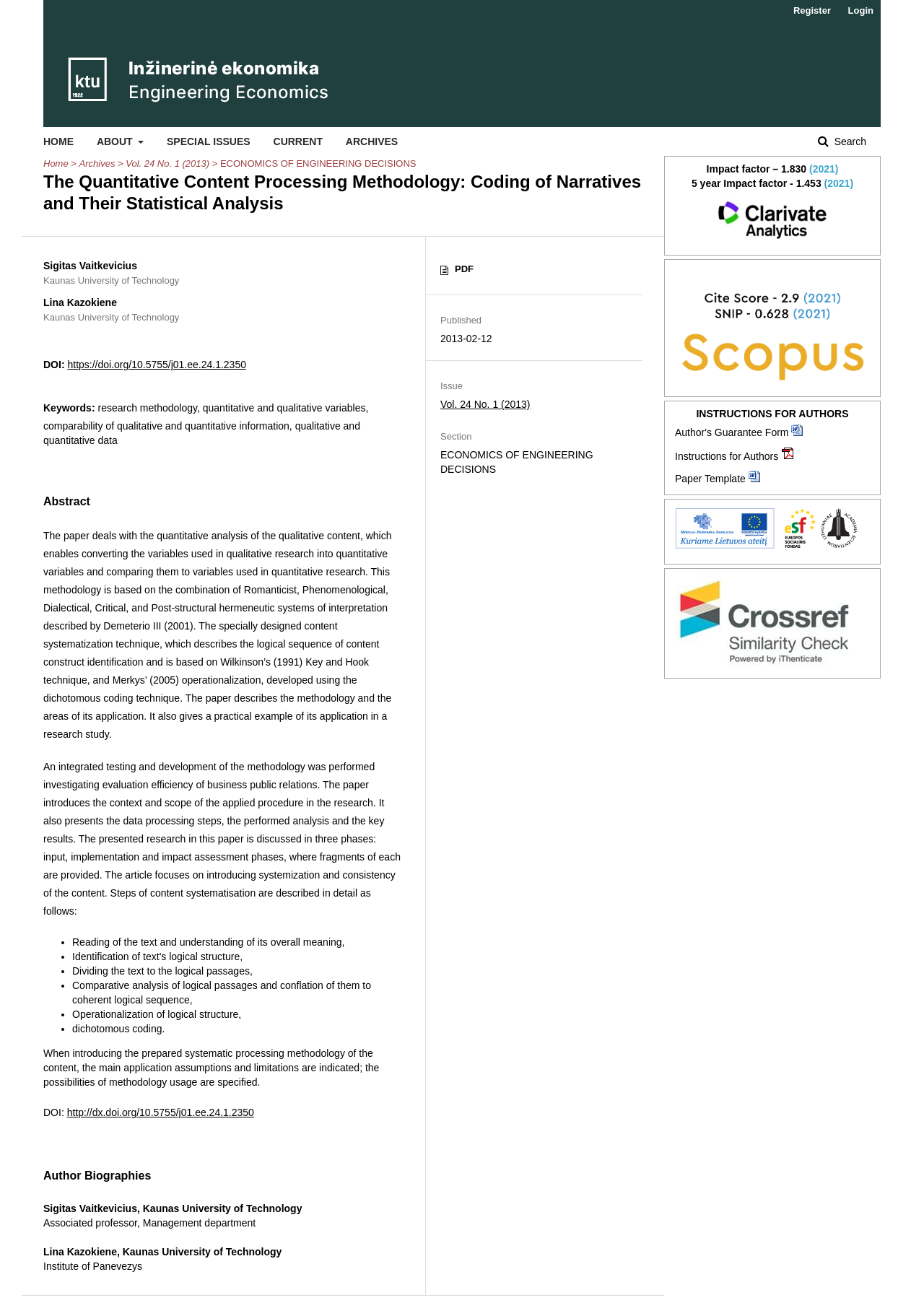Who is the author of the article?
Please utilize the information in the image to give a detailed response to the question.

I found the author's name by looking at the static text element with the text 'Sigitas Vaitkevicius' which is located below the title of the article.